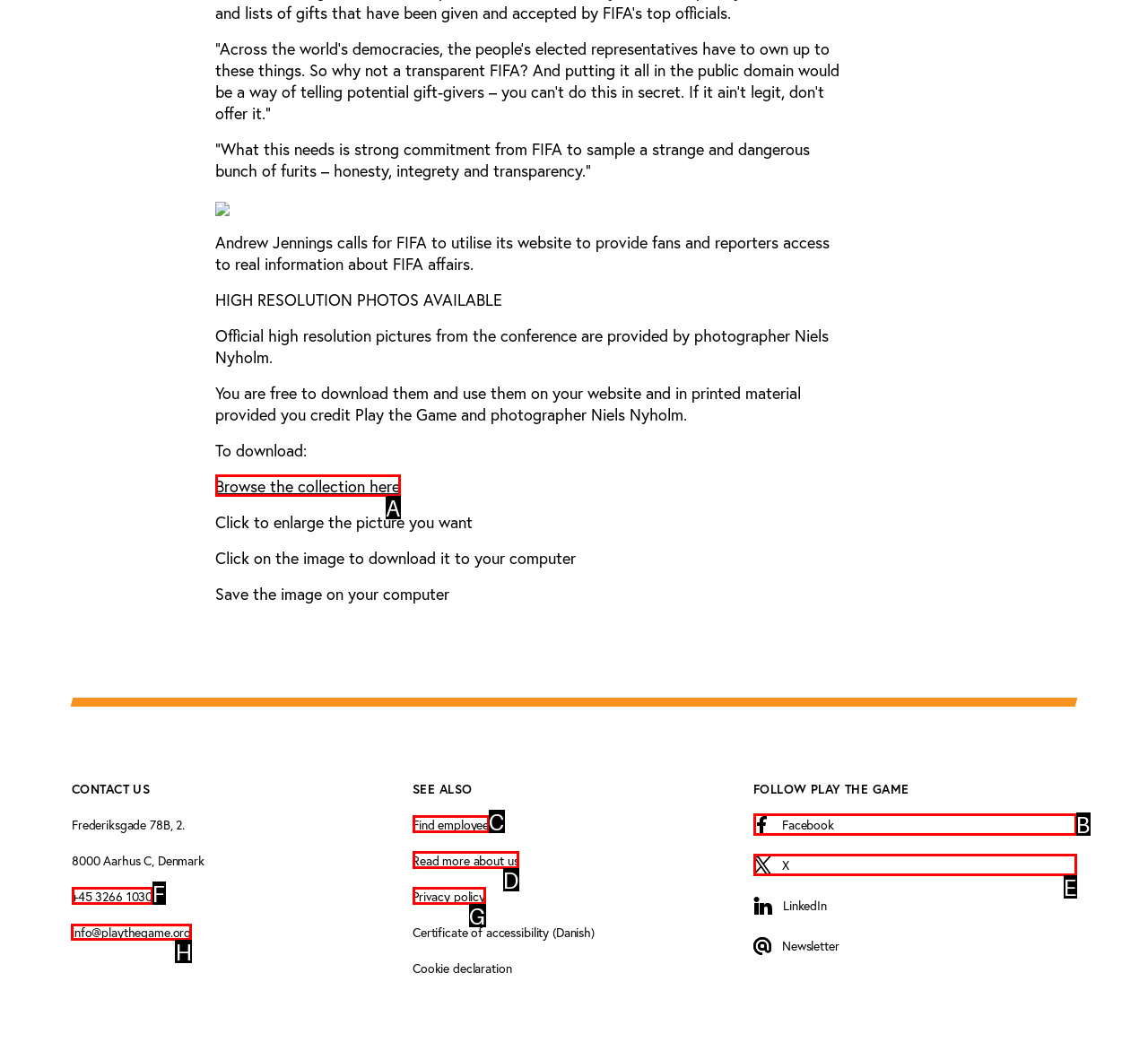To complete the task: Contact us through email, select the appropriate UI element to click. Respond with the letter of the correct option from the given choices.

H